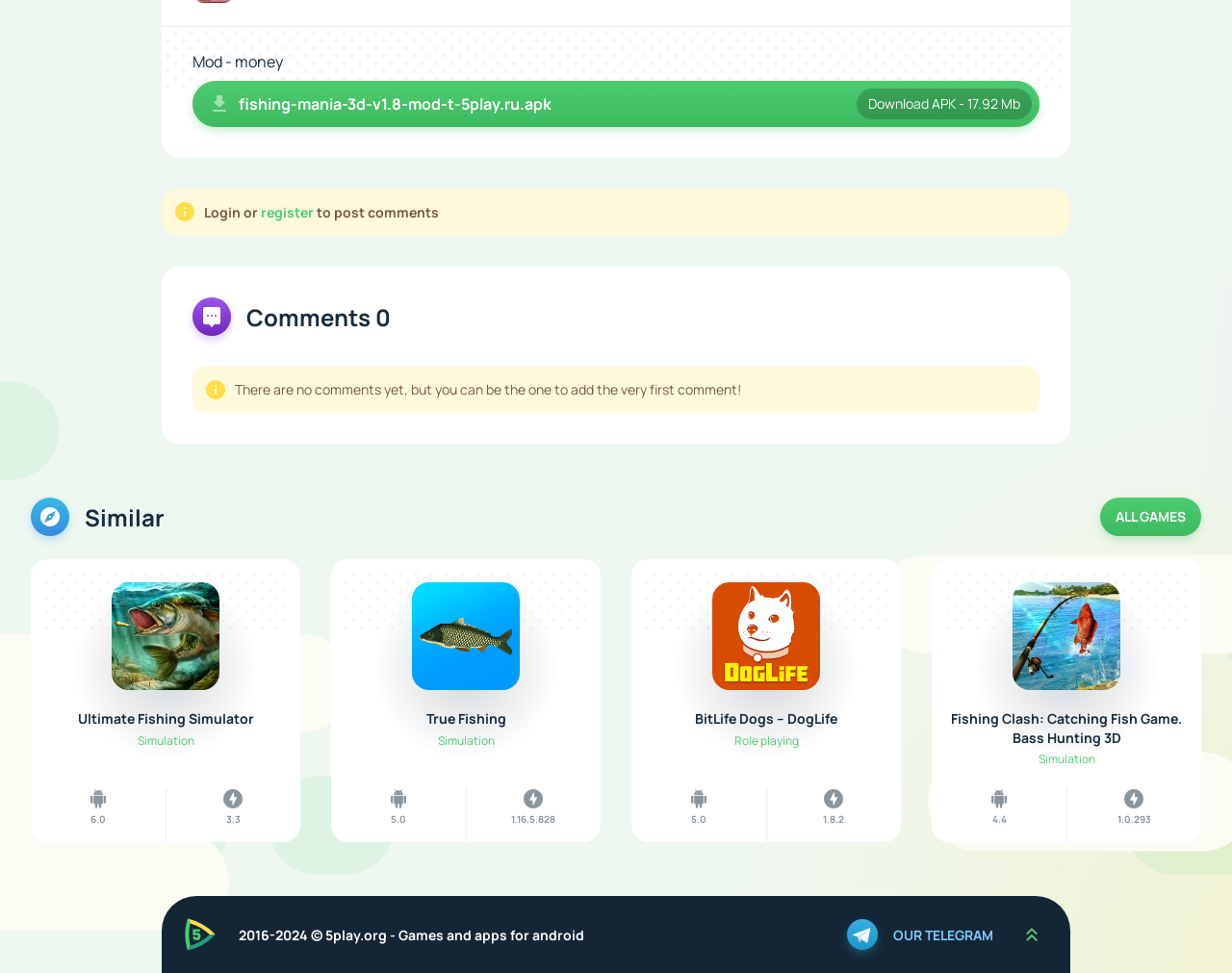Locate the bounding box coordinates of the clickable part needed for the task: "Go to ALL GAMES".

[0.893, 0.512, 0.975, 0.551]